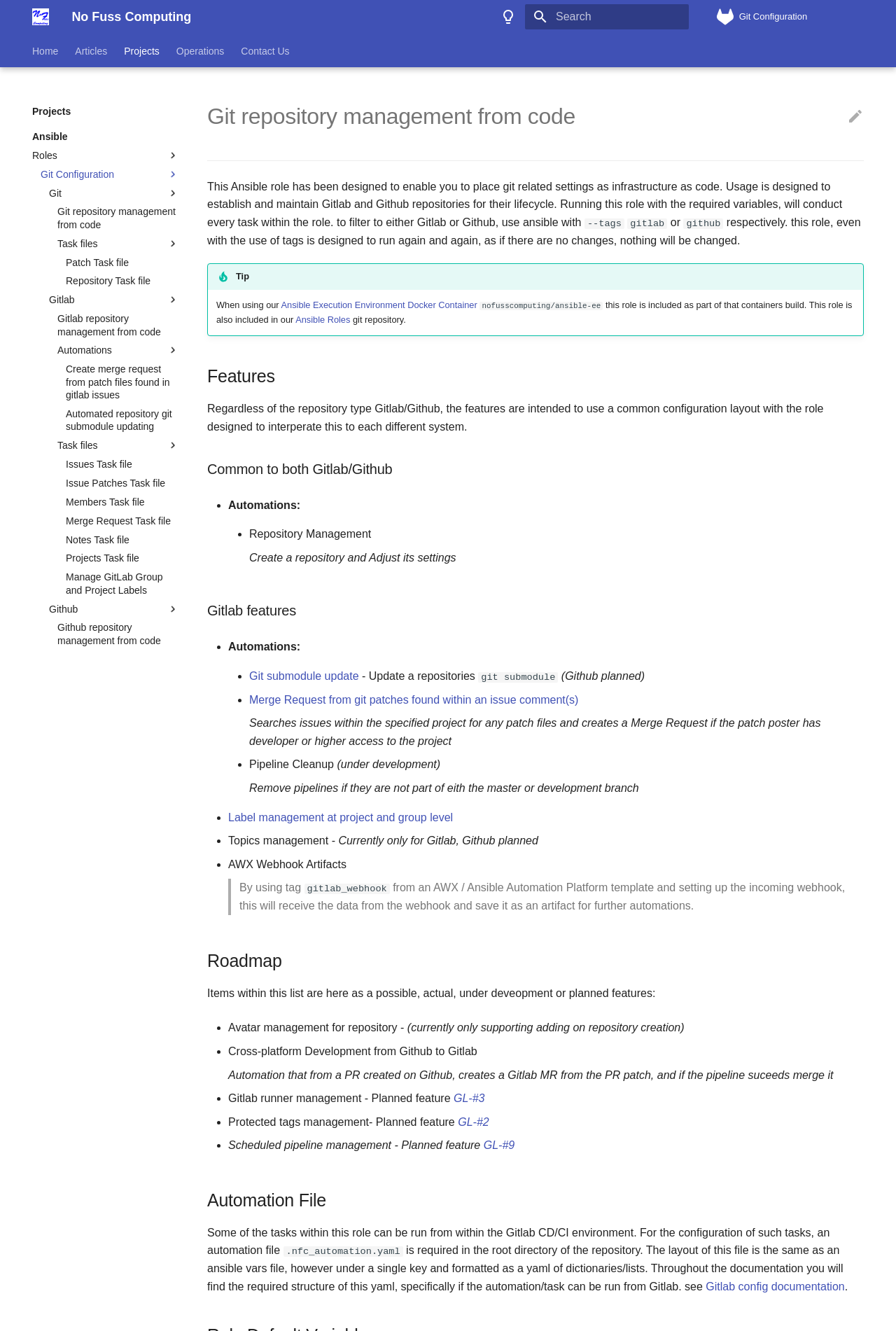Offer a detailed explanation of the webpage layout and contents.

The webpage is about Git repository management from code using No Fuss Computing's Ansible role. At the top, there is a navigation header with a logo and a link to switch to dark mode. Below the header, there is a search bar with a clear button and a label "Type to start searching". 

On the left side, there is a navigation menu with links to different sections, including Home, Articles, Projects, Operations, and Contact Us. Below the navigation menu, there are links to specific Ansible roles, such as Git Configuration, and a navigation menu for Git-related tasks, including Git repository management, Task files, and Automations.

The main content of the webpage is divided into sections, including an introduction to the Ansible role, its features, and how to use it. The introduction explains that the role is designed to enable users to manage Git-related settings as infrastructure as code and can be used to establish and maintain Gitlab and Github repositories.

The features section lists the common features of the role for both Gitlab and Github, including Automations and Repository Management. The Gitlab features section lists specific features for Gitlab, including creating a repository and adjusting its settings.

Throughout the webpage, there are links to other related resources, such as Ansible Execution Environment Docker Container and Ansible Roles. There are also images and icons used to enhance the visual appeal of the webpage.